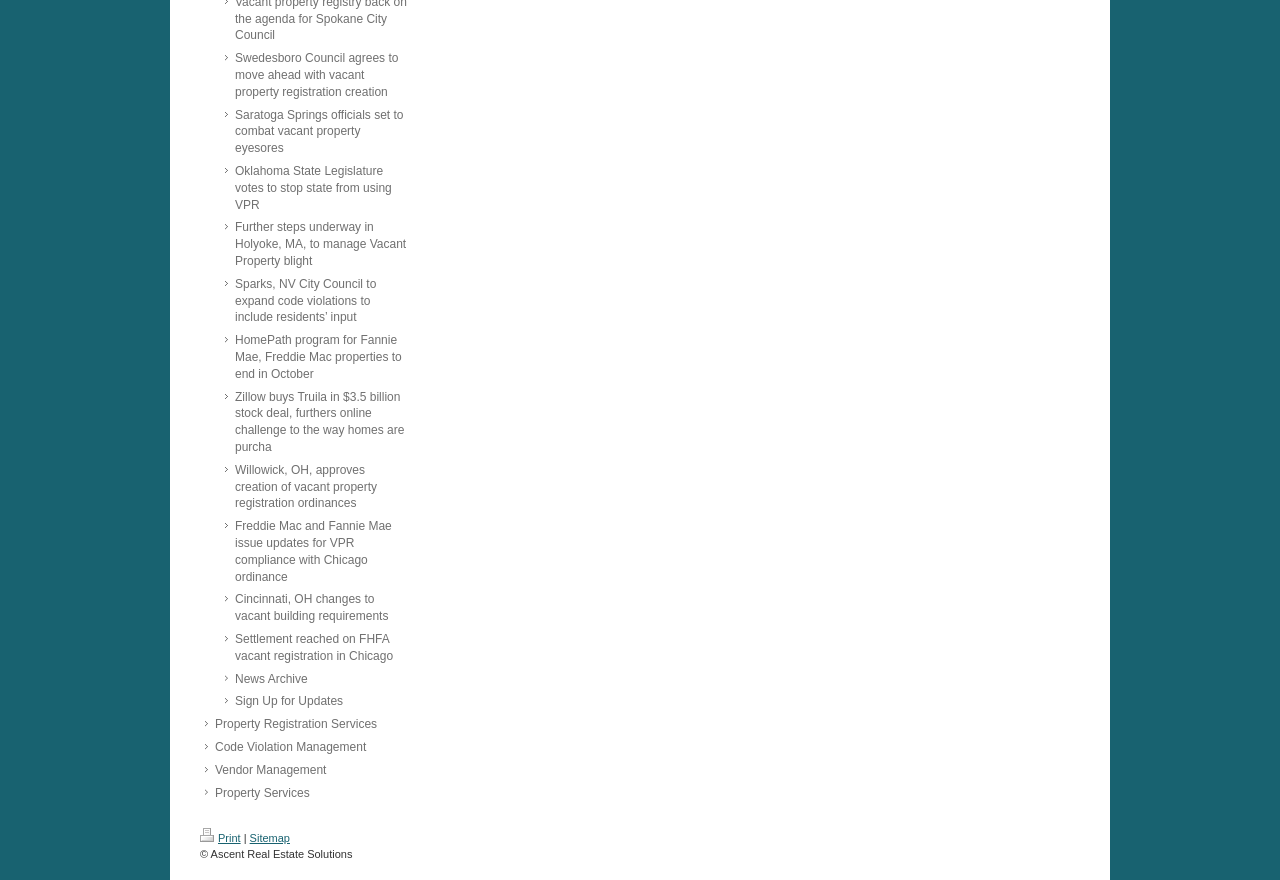Please locate the bounding box coordinates of the region I need to click to follow this instruction: "Print the page".

[0.156, 0.946, 0.188, 0.959]